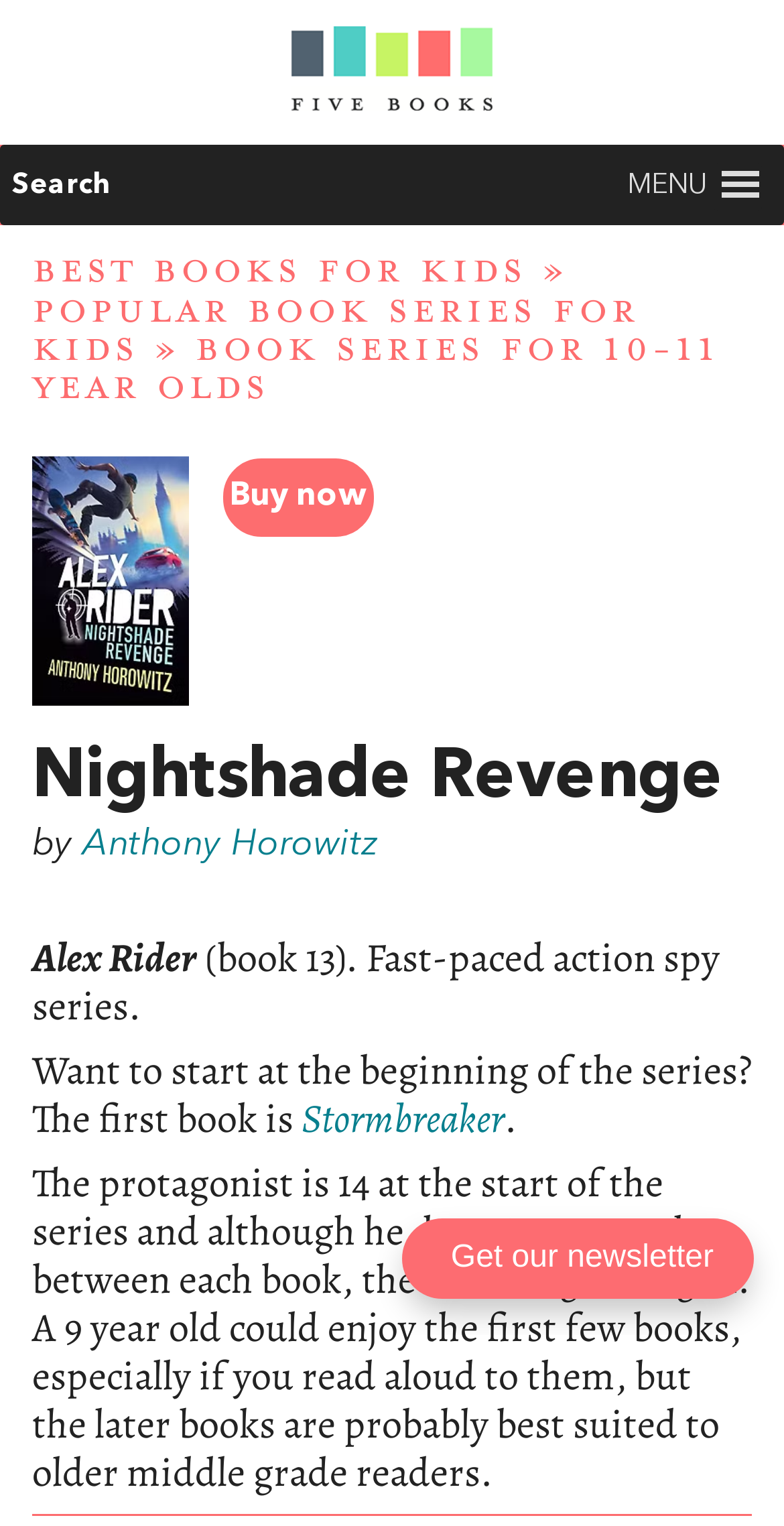Identify the bounding box for the UI element described as: "Best Books for Kids". Ensure the coordinates are four float numbers between 0 and 1, formatted as [left, top, right, bottom].

[0.041, 0.164, 0.672, 0.193]